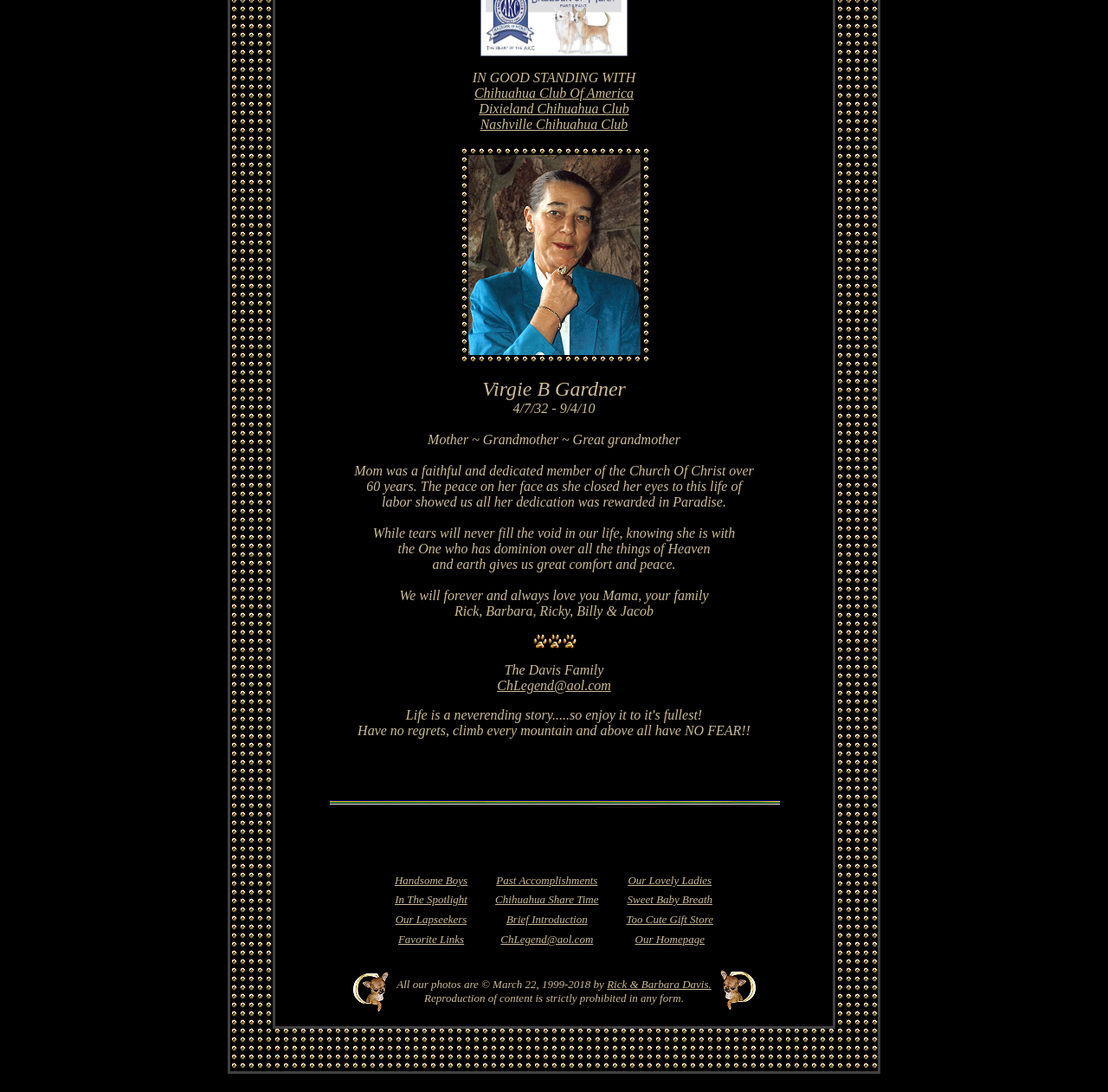Locate the bounding box of the UI element described by: "ChLegend@aol.com" in the given webpage screenshot.

[0.452, 0.854, 0.535, 0.866]